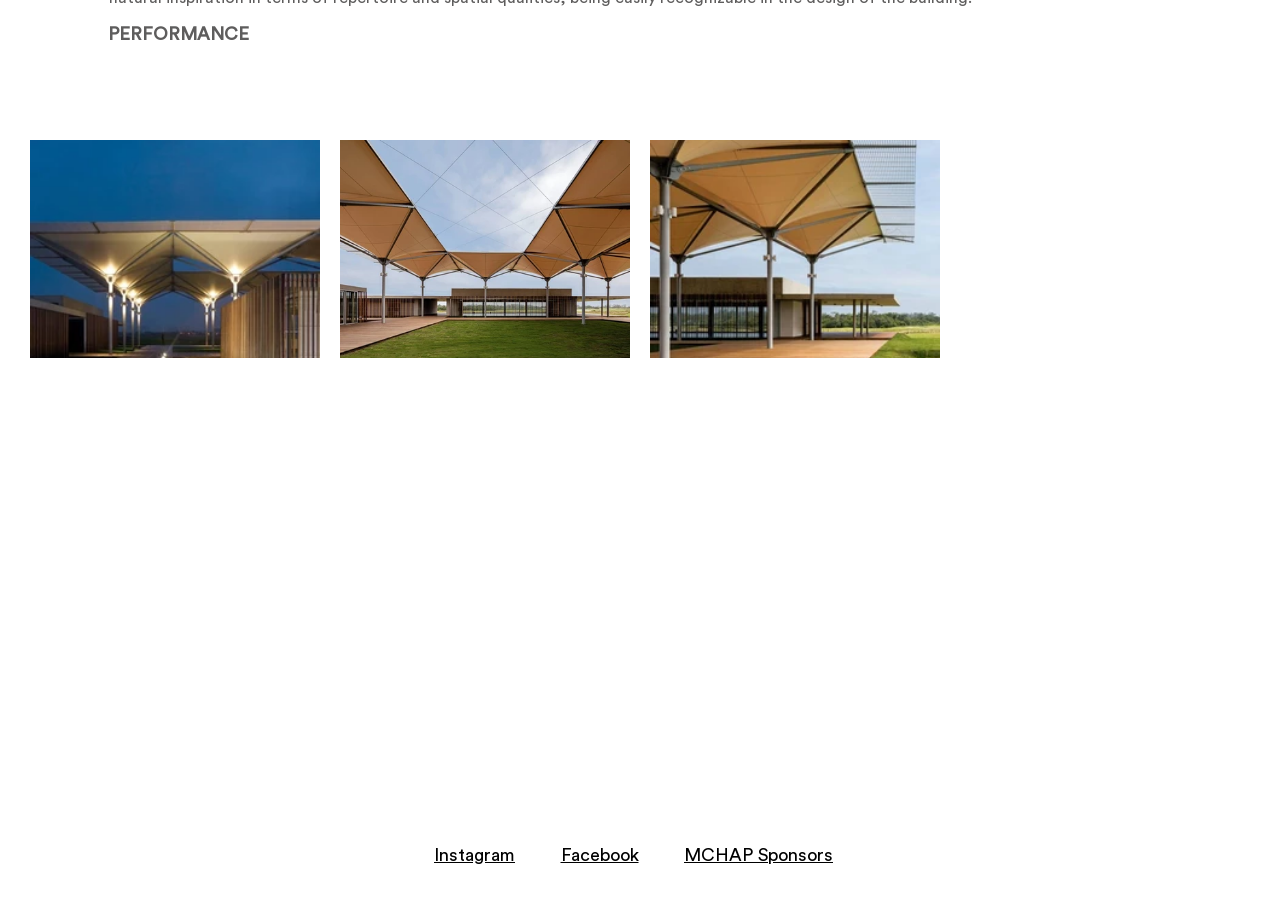Using the information shown in the image, answer the question with as much detail as possible: How many social media platforms are listed?

There are two social media platforms listed, which are Instagram and Facebook, indicated by the headings 'Instagram' and 'Facebook' with links to the respective platforms.